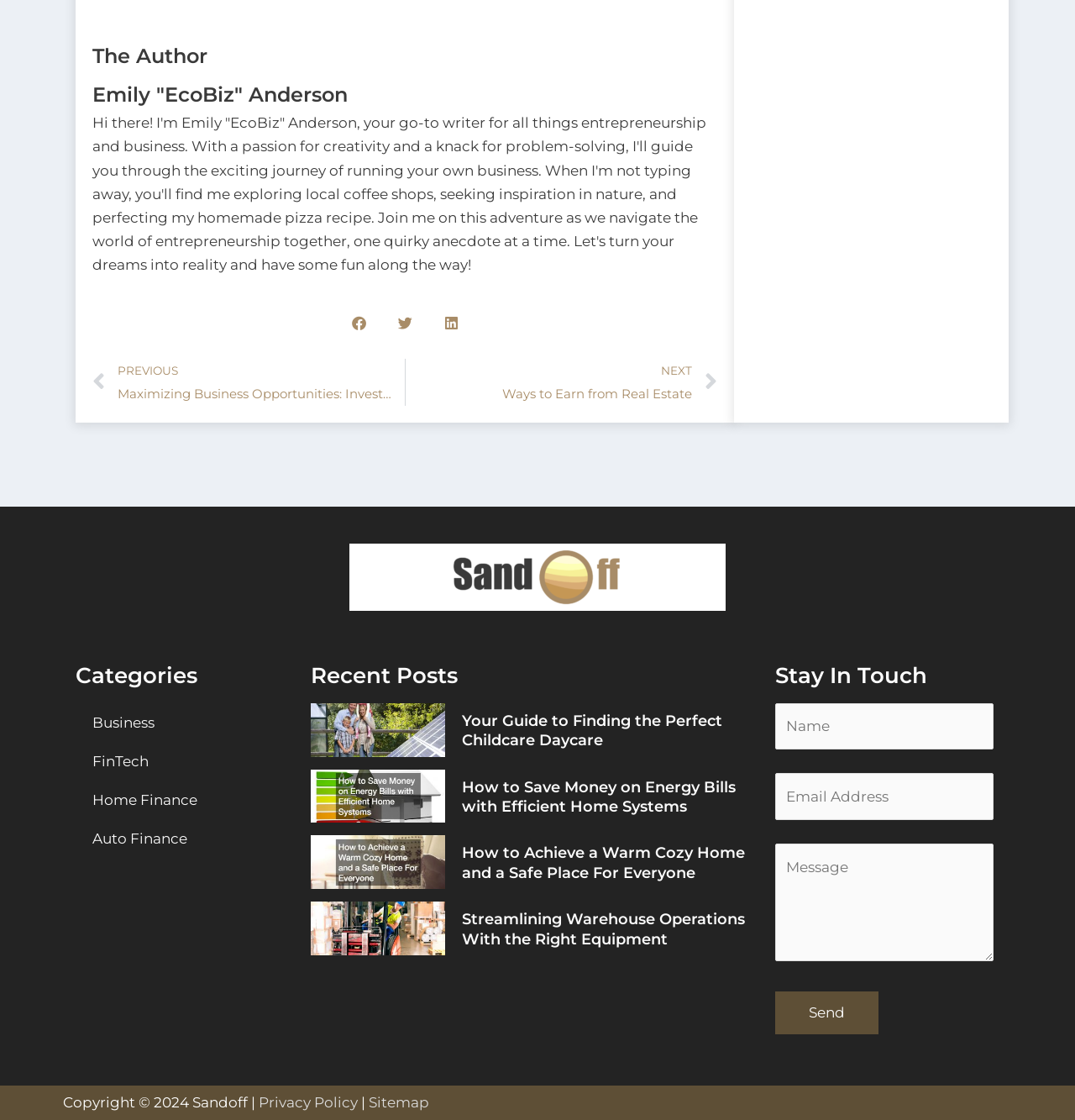Carefully examine the image and provide an in-depth answer to the question: What are the social media platforms available for sharing?

The social media platforms available for sharing are Facebook, Twitter, and LinkedIn, as indicated by the buttons 'Share on facebook', 'Share on twitter', and 'Share on linkedin' respectively.